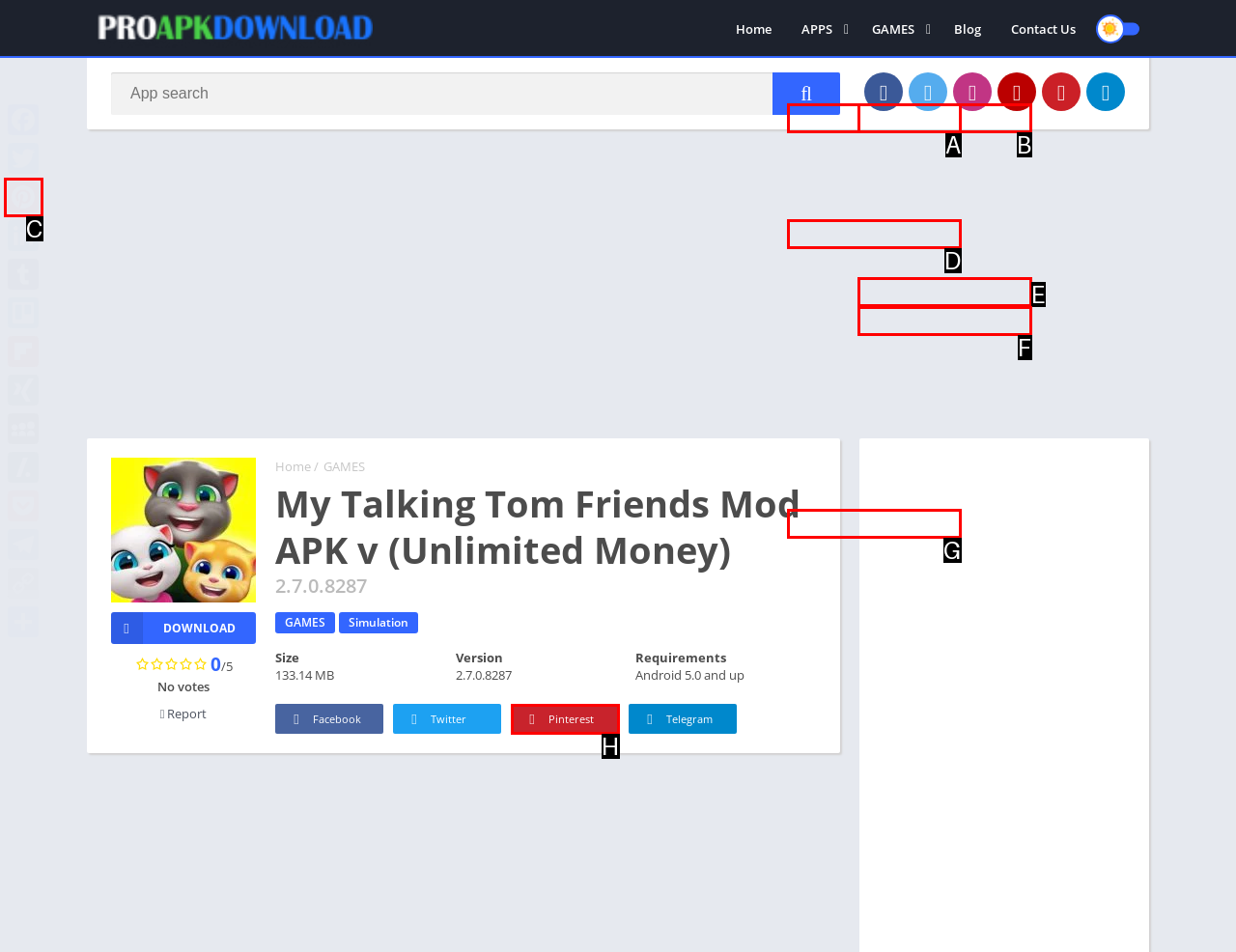Identify the option that corresponds to: Pinterest
Respond with the corresponding letter from the choices provided.

C